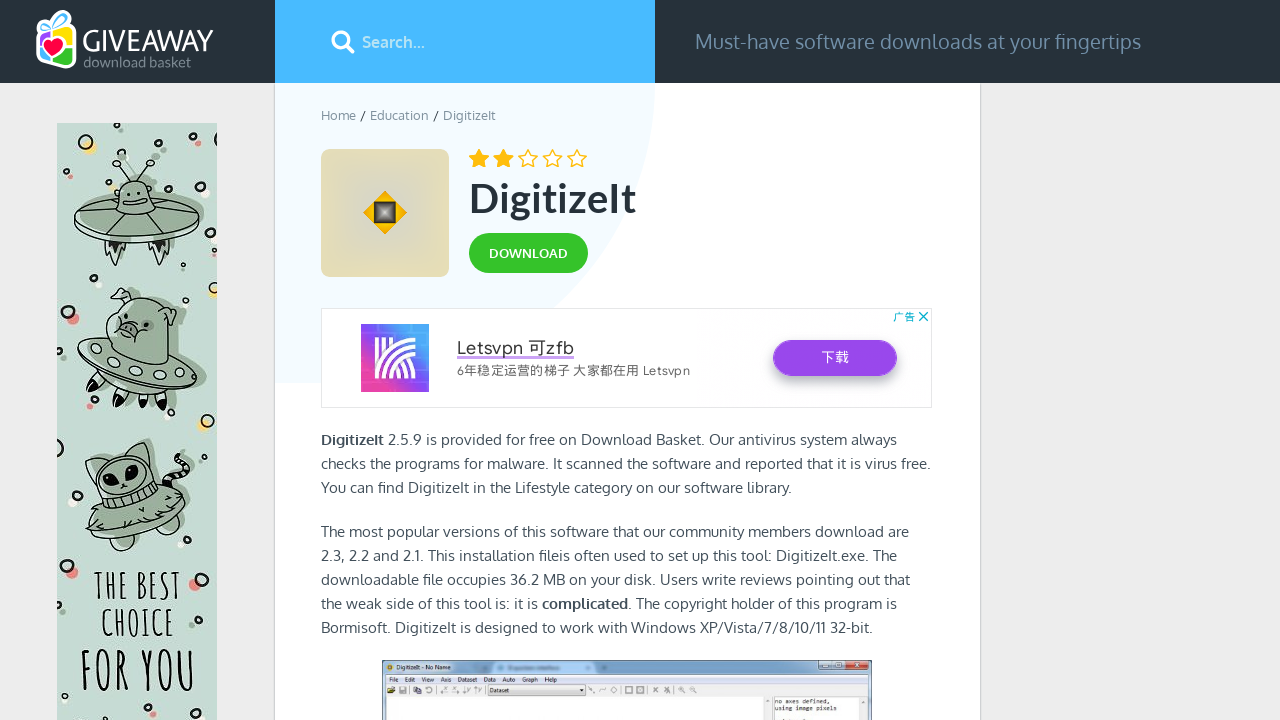Locate the bounding box of the UI element described by: "Education" in the given webpage screenshot.

[0.289, 0.149, 0.335, 0.171]